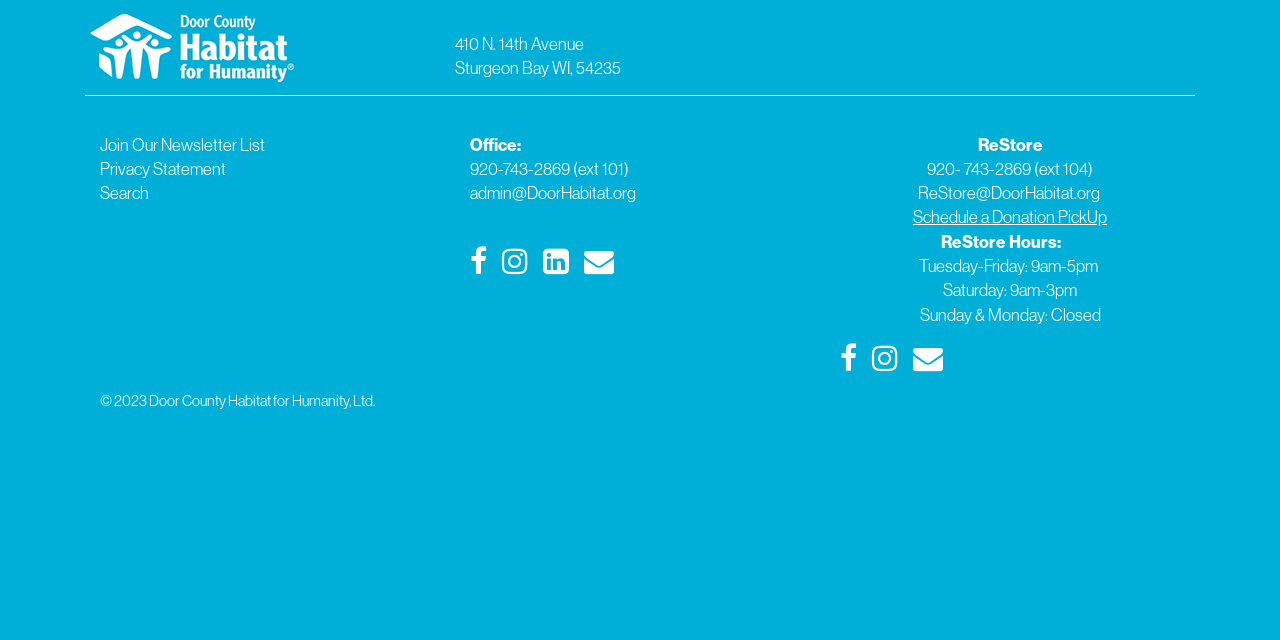Locate the bounding box coordinates of the UI element described by: "Schedule a Donation PickUp". The bounding box coordinates should consist of four float numbers between 0 and 1, i.e., [left, top, right, bottom].

[0.713, 0.323, 0.865, 0.355]